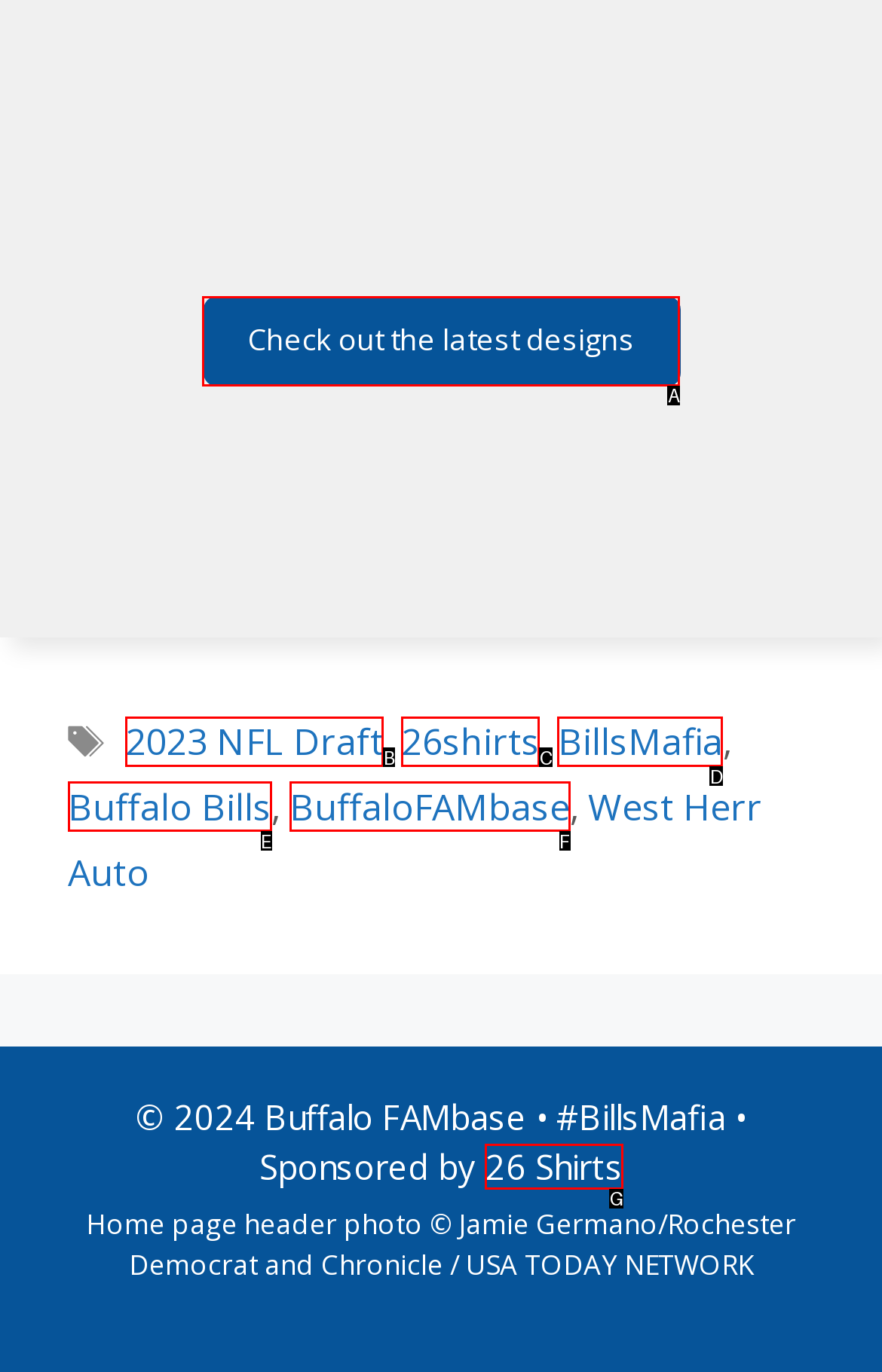Given the element description: Buffalo Bills, choose the HTML element that aligns with it. Indicate your choice with the corresponding letter.

E